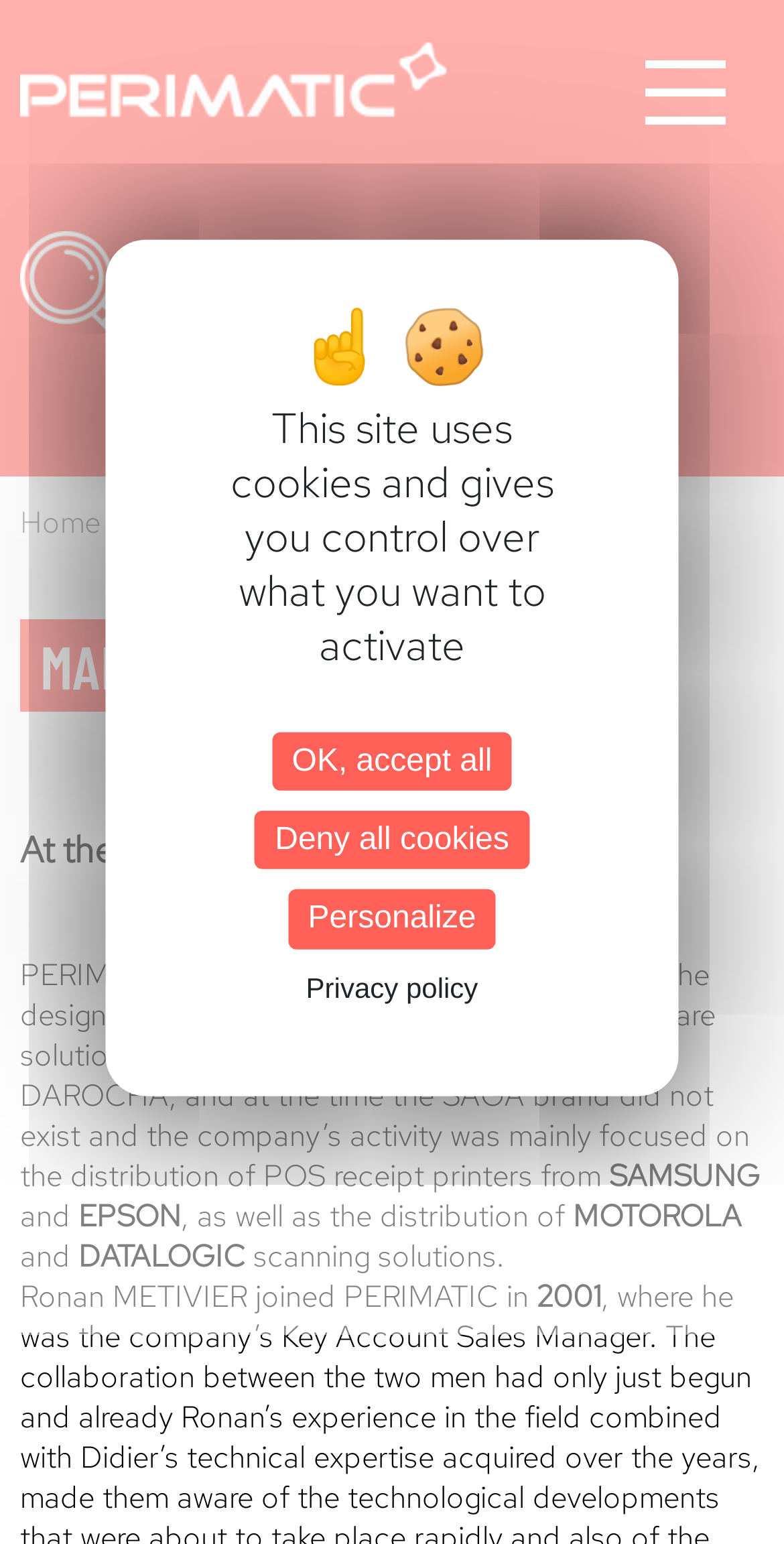Respond to the following query with just one word or a short phrase: 
What type of solutions did PERIMATIC focus on at the beginning?

POS and Kiosk hardware